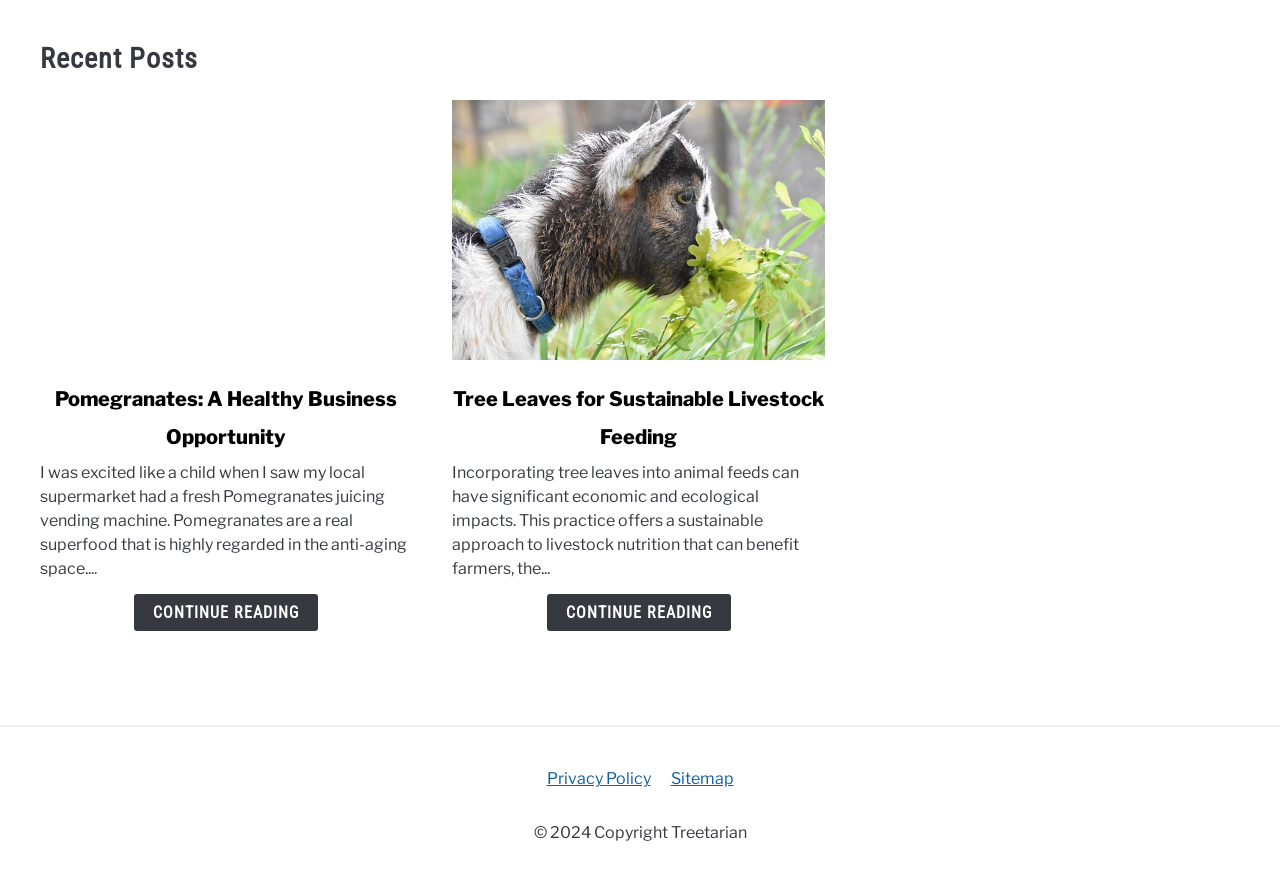Identify the bounding box of the UI element that matches this description: "Sitemap".

[0.524, 0.879, 0.573, 0.901]